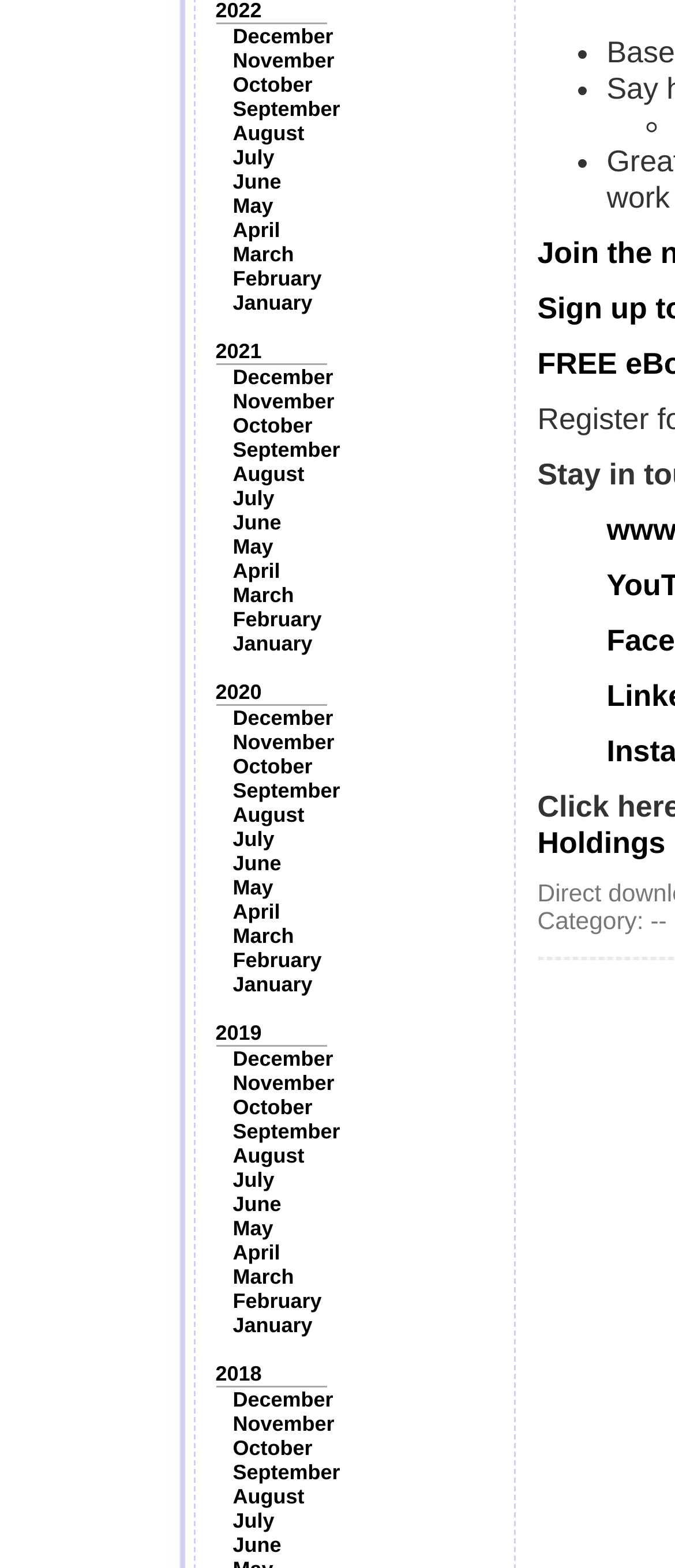How many list markers are there on this webpage?
Provide a one-word or short-phrase answer based on the image.

4